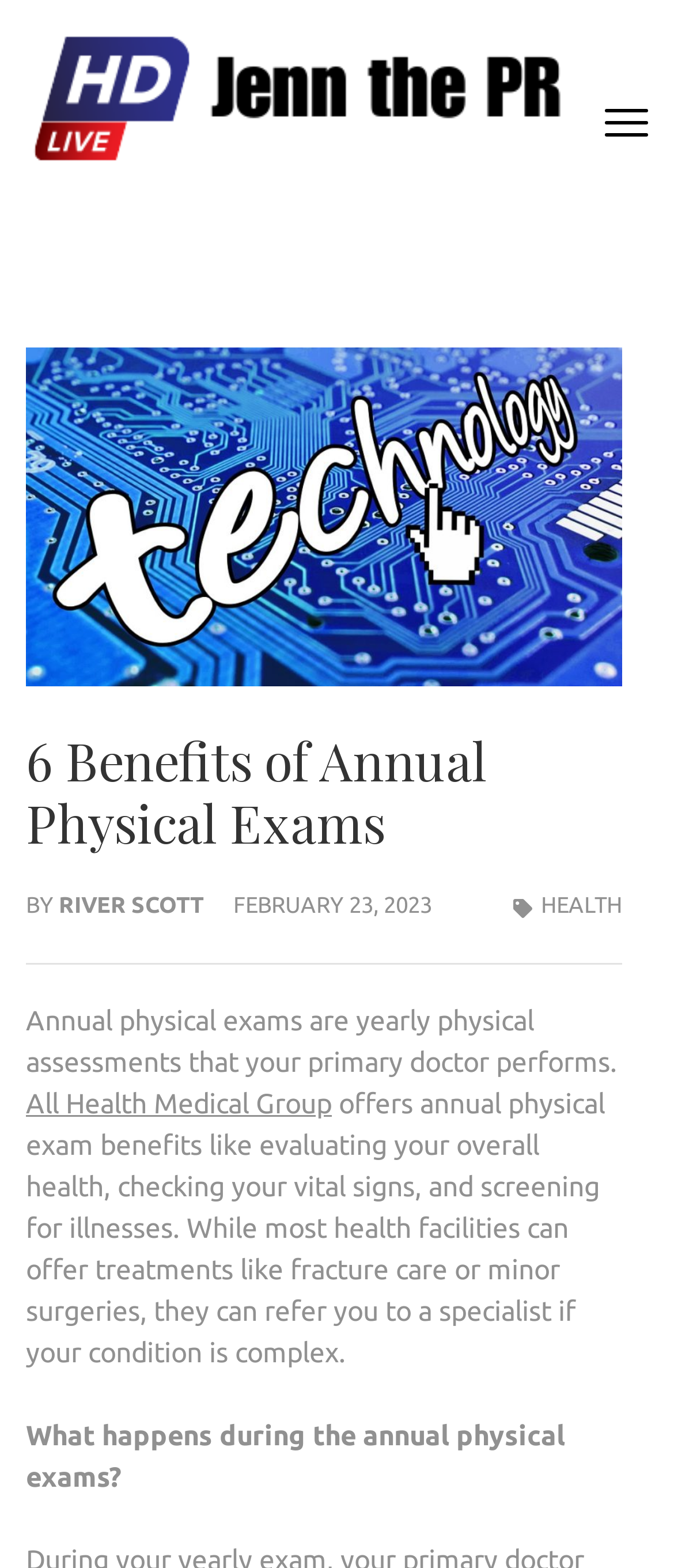What is the category of the article?
Answer with a single word or phrase by referring to the visual content.

HEALTH